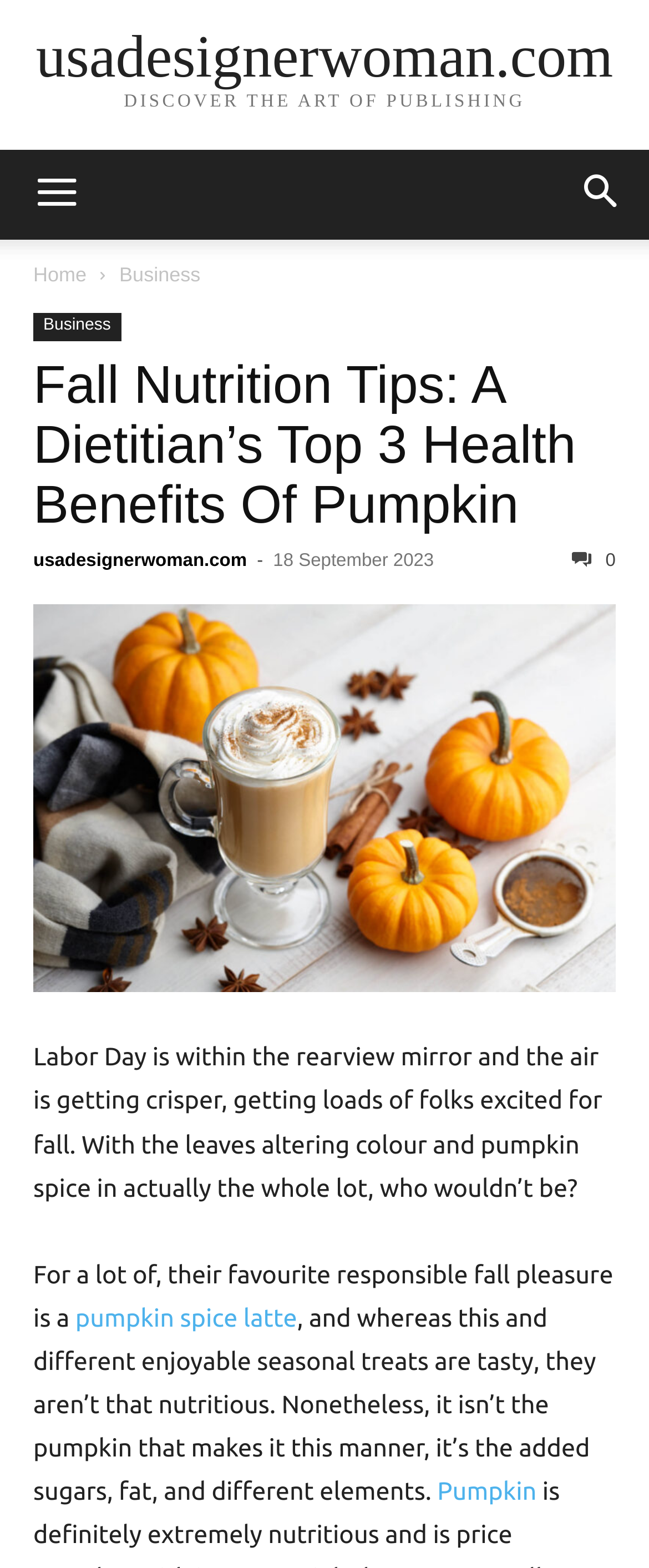Analyze the image and answer the question with as much detail as possible: 
What is the author's favorite fall pleasure?

I determined the author's favorite fall pleasure by reading the text, which says 'For many, their favorite guilty fall pleasure is a pumpkin spice latte'.